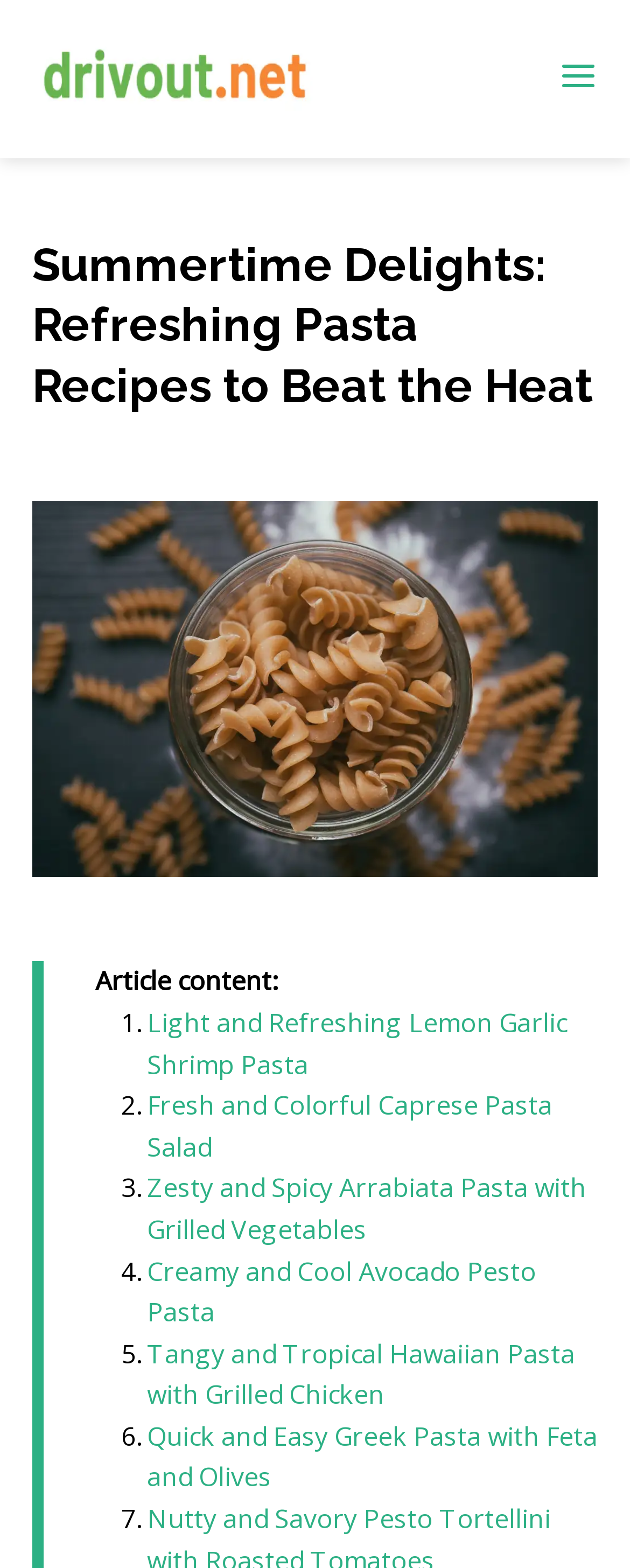What is the first pasta recipe listed on this webpage?
Please provide a detailed and comprehensive answer to the question.

I looked at the list of pasta recipes on the webpage and saw that the first recipe listed is Light and Refreshing Lemon Garlic Shrimp Pasta, which is linked to a webpage with more information about the recipe.